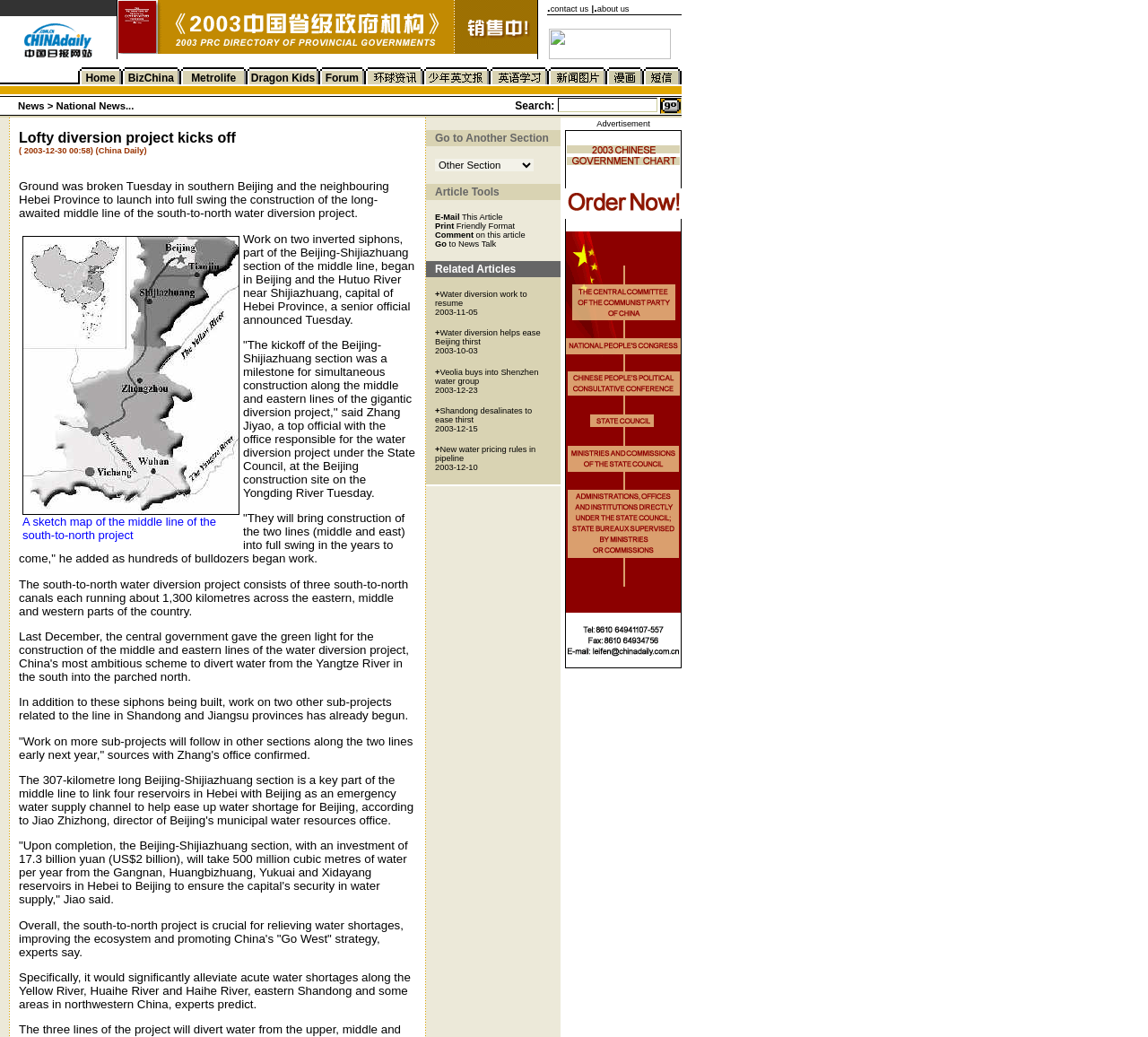How many images are on the webpage?
Based on the screenshot, answer the question with a single word or phrase.

22